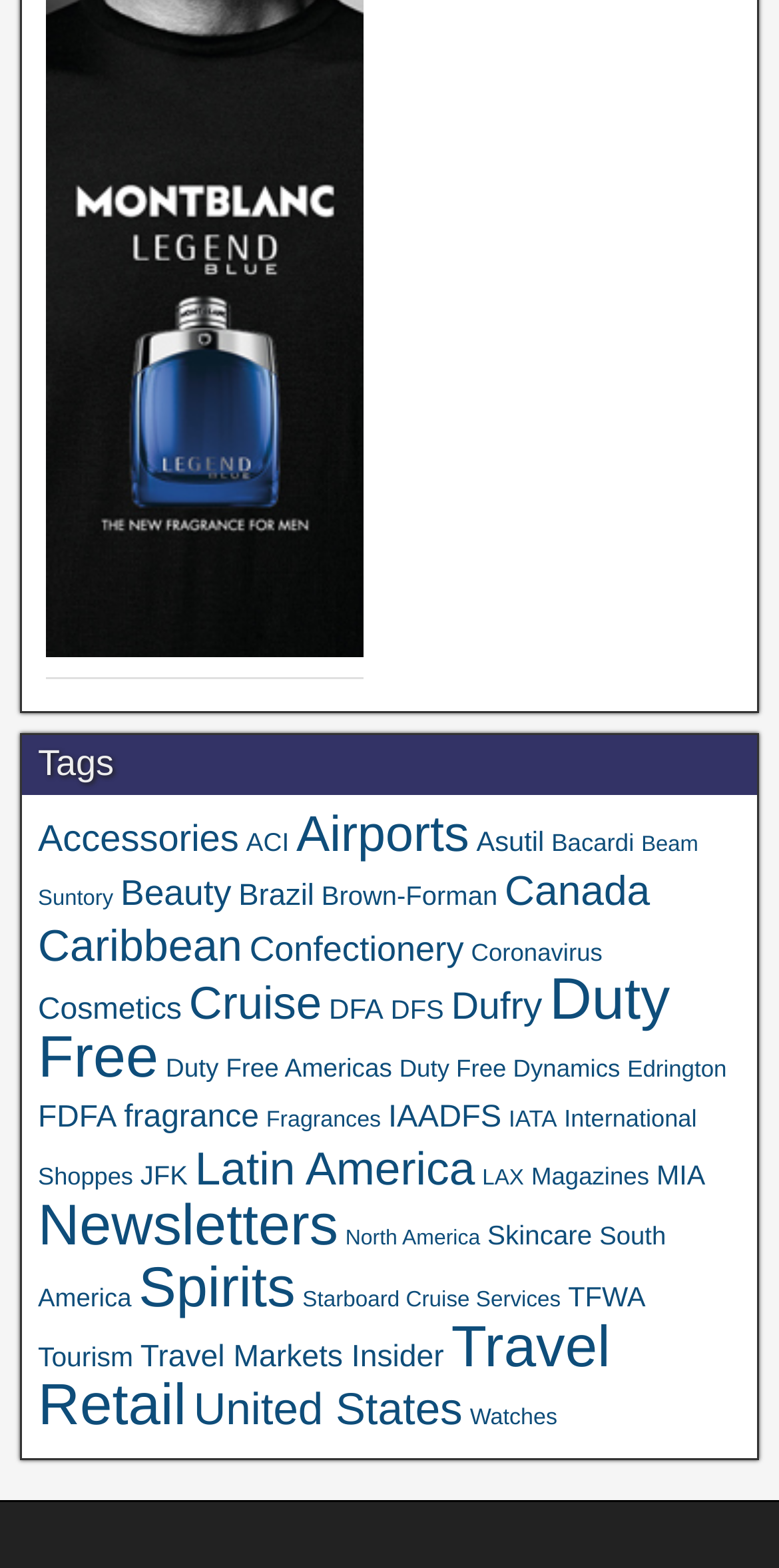How many categories are related to beauty?
Give a one-word or short phrase answer based on the image.

3